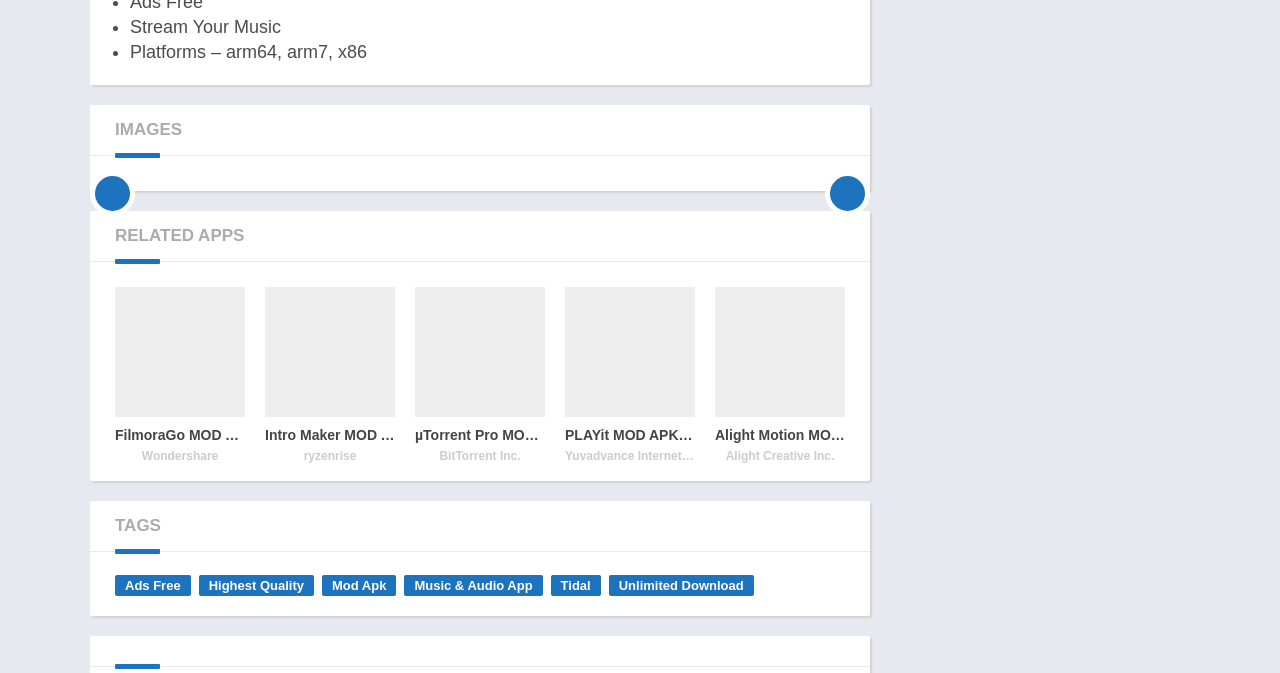Provide your answer in one word or a succinct phrase for the question: 
What is the main topic of this webpage?

Music Streaming